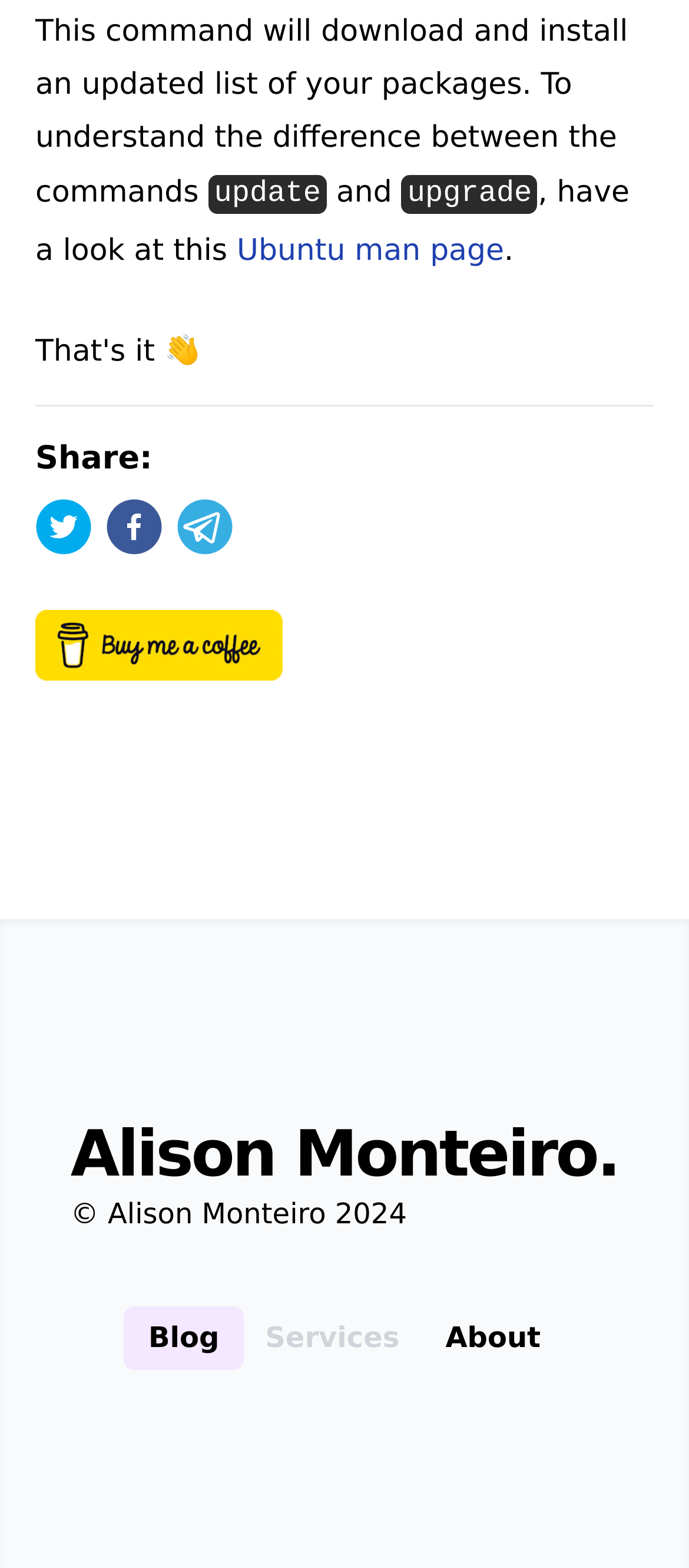Give a short answer to this question using one word or a phrase:
How many social media sharing options are available?

3